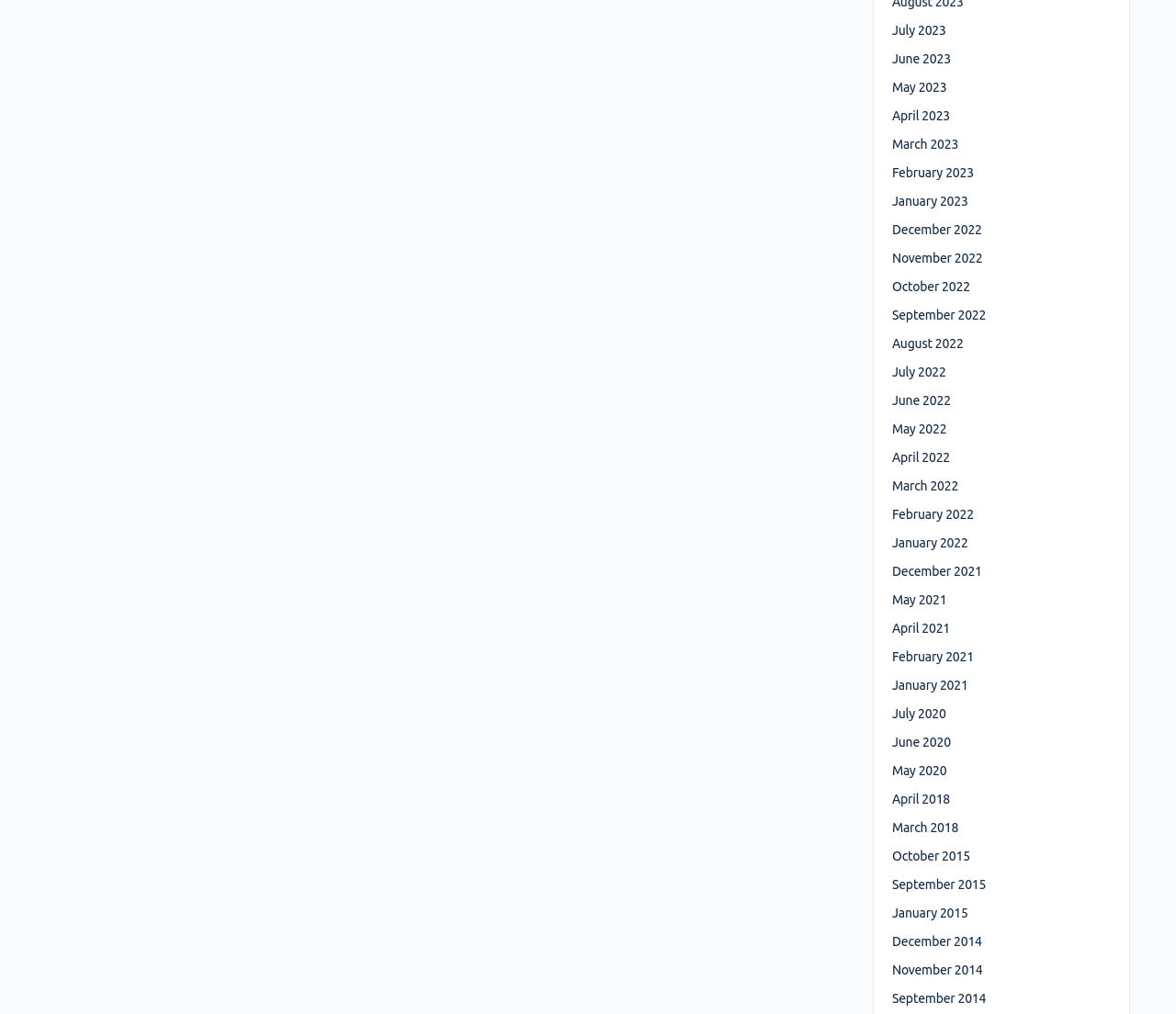Specify the bounding box coordinates of the element's area that should be clicked to execute the given instruction: "View July 2023". The coordinates should be four float numbers between 0 and 1, i.e., [left, top, right, bottom].

[0.759, 0.023, 0.804, 0.037]